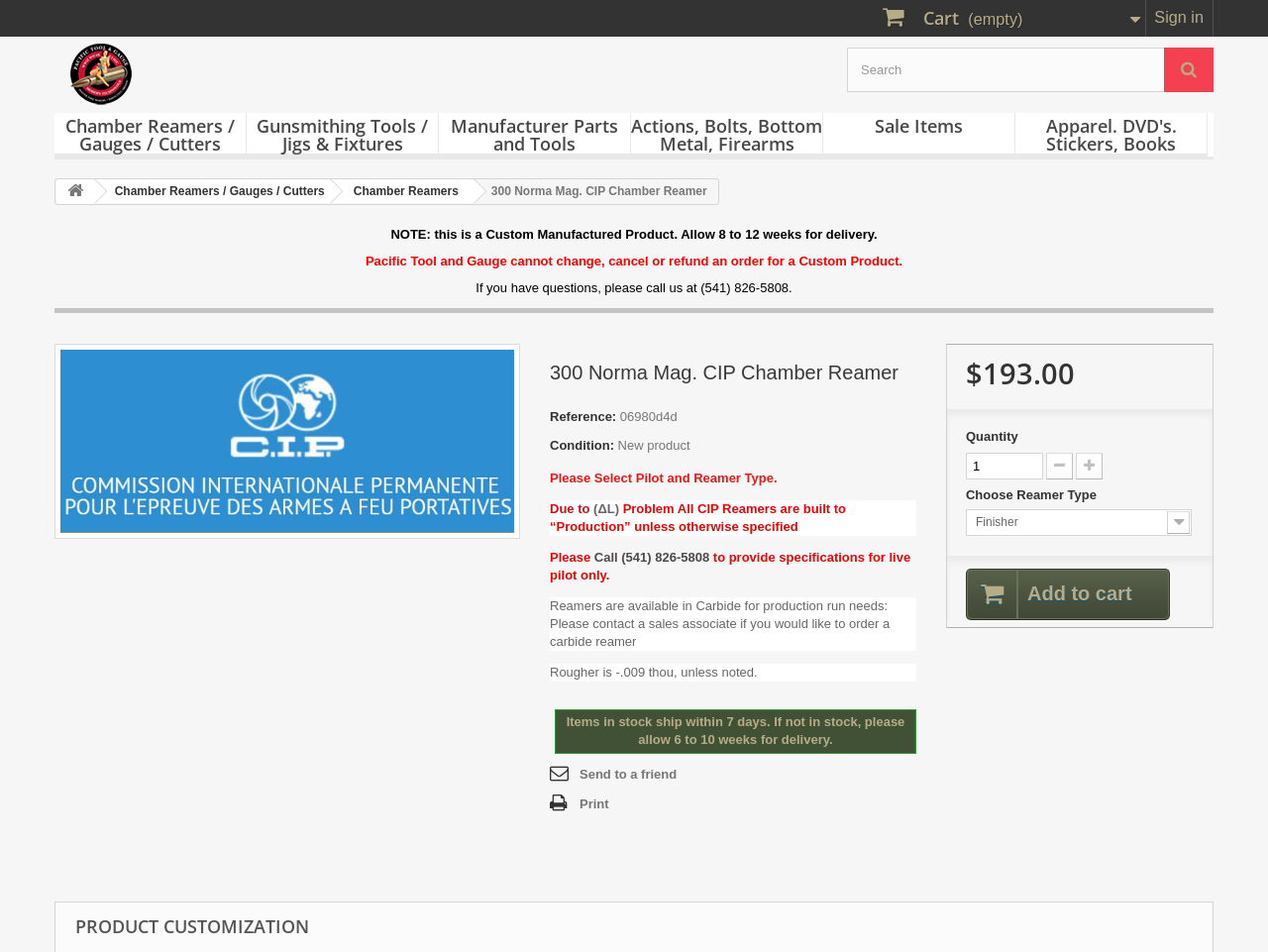Please locate the bounding box coordinates of the element's region that needs to be clicked to follow the instruction: "Sign in". The bounding box coordinates should be provided as four float numbers between 0 and 1, i.e., [left, top, right, bottom].

[0.904, 0.0, 0.956, 0.039]